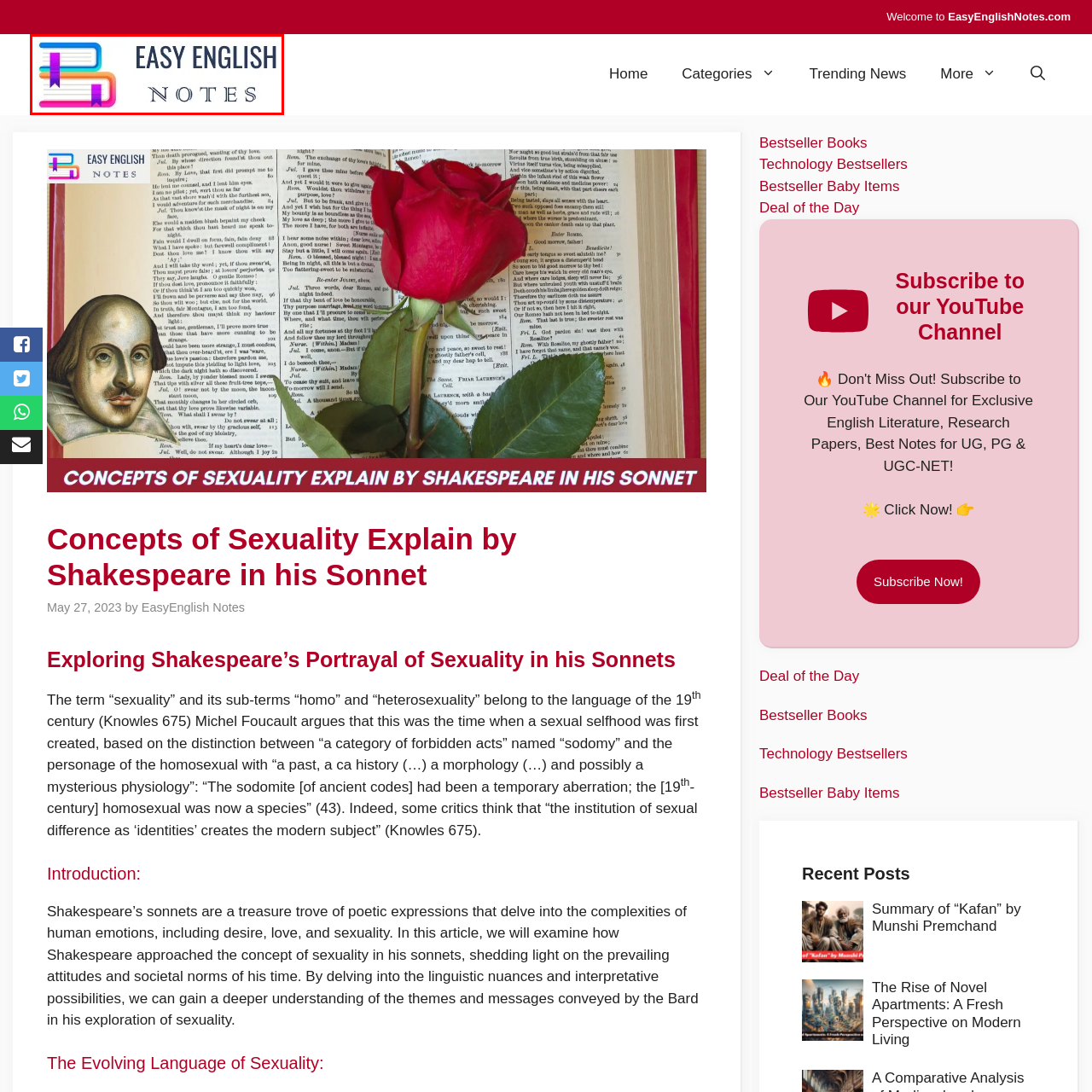Describe thoroughly what is shown in the red-bordered area of the image.

The image showcases the logo for "Easy English Notes," featuring a stylized representation of stacked books with vibrant, colorful spines. Each book is adorned with bookmarks, symbolizing a focus on learning and accessibility in language education. Next to the books, the text "EASY ENGLISH" is presented in bold, modern typography, with "NOTES" appearing below in a sleeker font, reinforcing the educational theme. This logo encapsulates the essence of the platform, which aims to provide straightforward and engaging resources for mastering English.